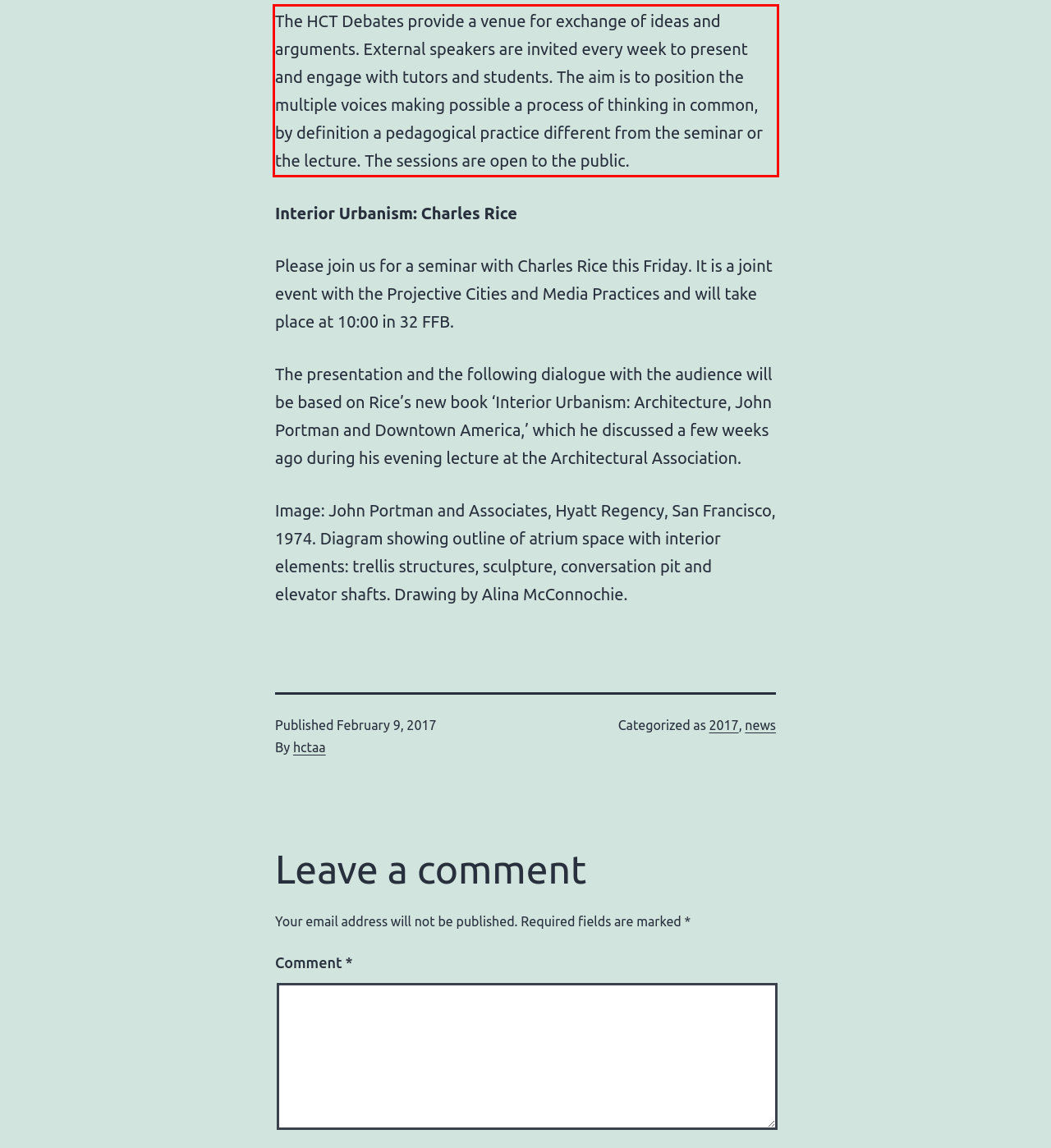Please examine the webpage screenshot and extract the text within the red bounding box using OCR.

The HCT Debates provide a venue for exchange of ideas and arguments. External speakers are invited every week to present and engage with tutors and students. The aim is to position the multiple voices making possible a process of thinking in common, by definition a pedagogical practice different from the seminar or the lecture. The sessions are open to the public.